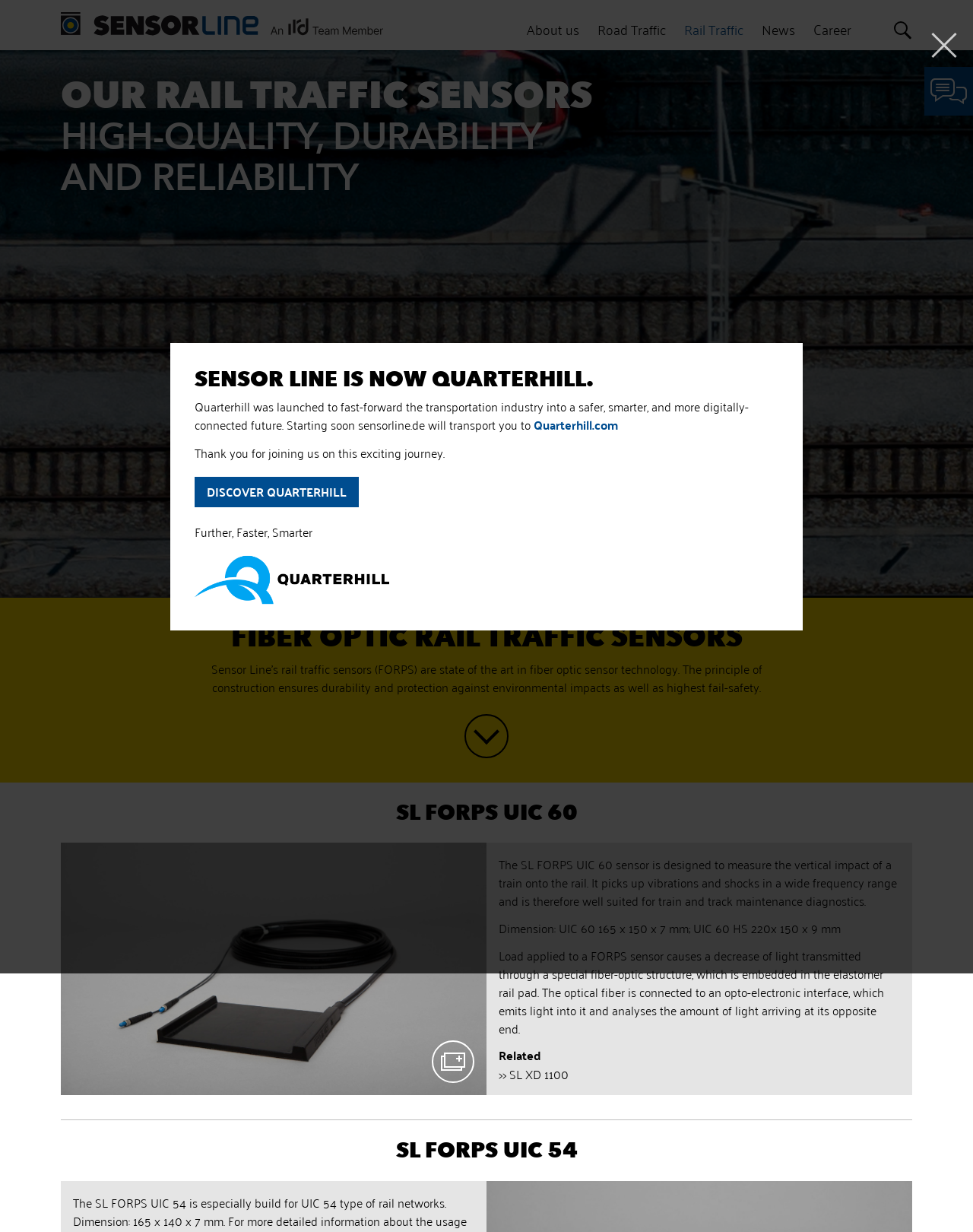Identify the bounding box coordinates for the UI element described as follows: SL XD 1100. Use the format (top-left x, top-left y, bottom-right x, bottom-right y) and ensure all values are floating point numbers between 0 and 1.

[0.523, 0.863, 0.584, 0.88]